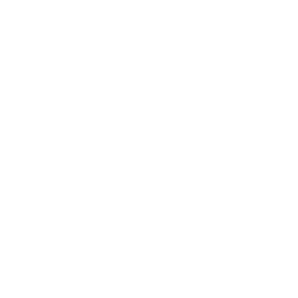Provide a comprehensive description of the image.

The image depicts a detailed size chart specifically designed for flags, likely representing various dimensions available for purchase. It serves as a useful tool for customers to determine the right size for their needs when buying house or outdoor flags. The accompanying text in the context mentions that the flags are double-sided, printed on premium polyester material, and suitable for outdoor use. This combination ensures vibrant colors and durability, making the flags visually appealing and functional.

Additional information highlighted in the product details outlines features such as availability in seven sizes, unisex style options, and notes about the products including details on shipping from various countries. This comprehensive size chart is essential for customers to make informed decisions about their flag purchases, ensuring satisfaction with their selections.